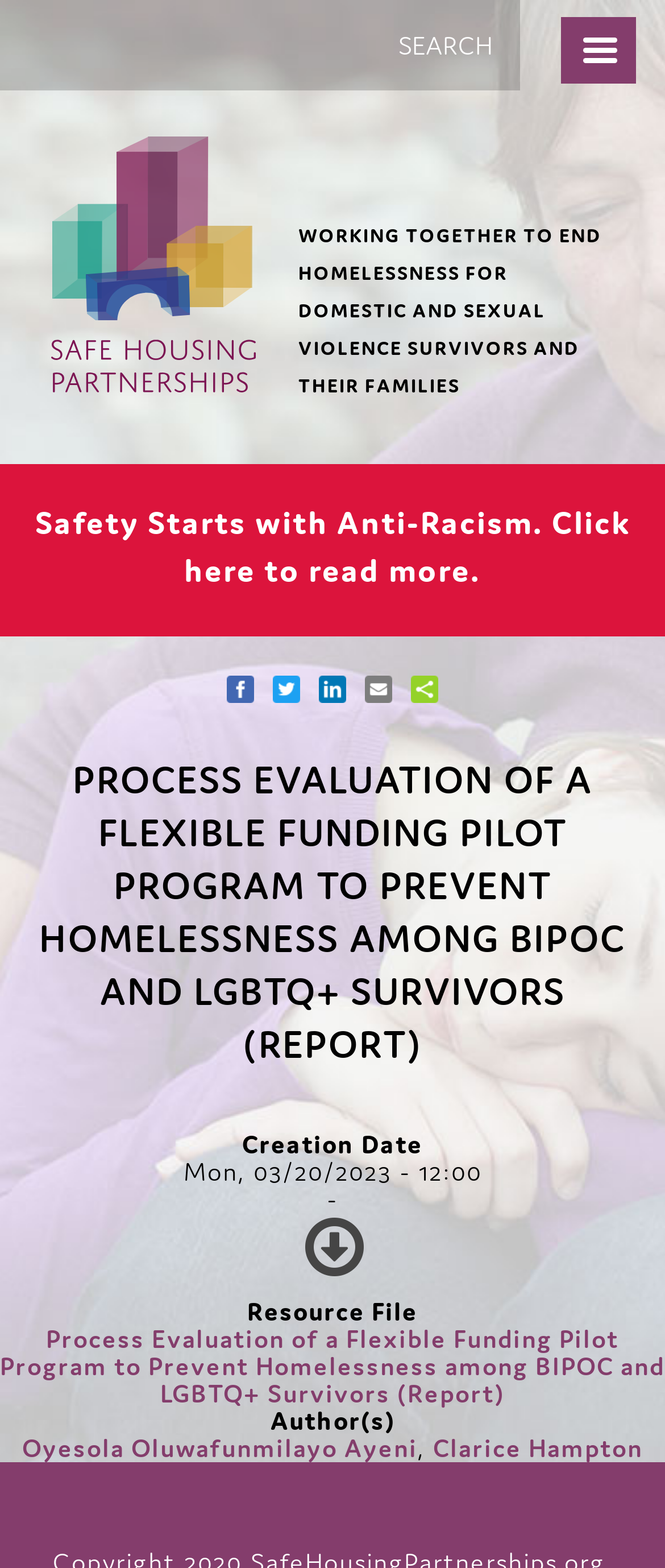Examine the image carefully and respond to the question with a detailed answer: 
What is the text of the first link in the article section?

I found the link by looking at the article section of the webpage, where I found a link with the specified text, which appears to be a call to action.